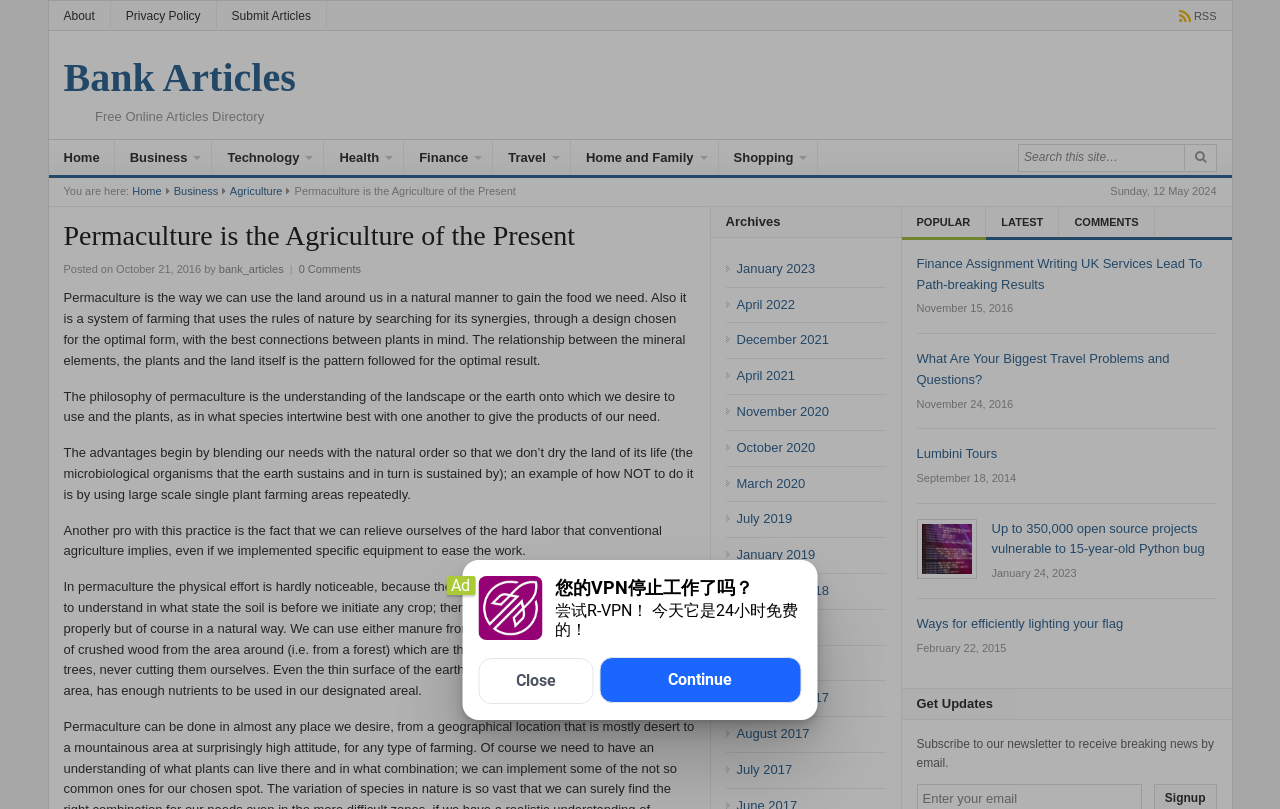Give a concise answer using one word or a phrase to the following question:
What is the date of the article 'Permaculture is the Agriculture of the Present'?

October 21, 2016